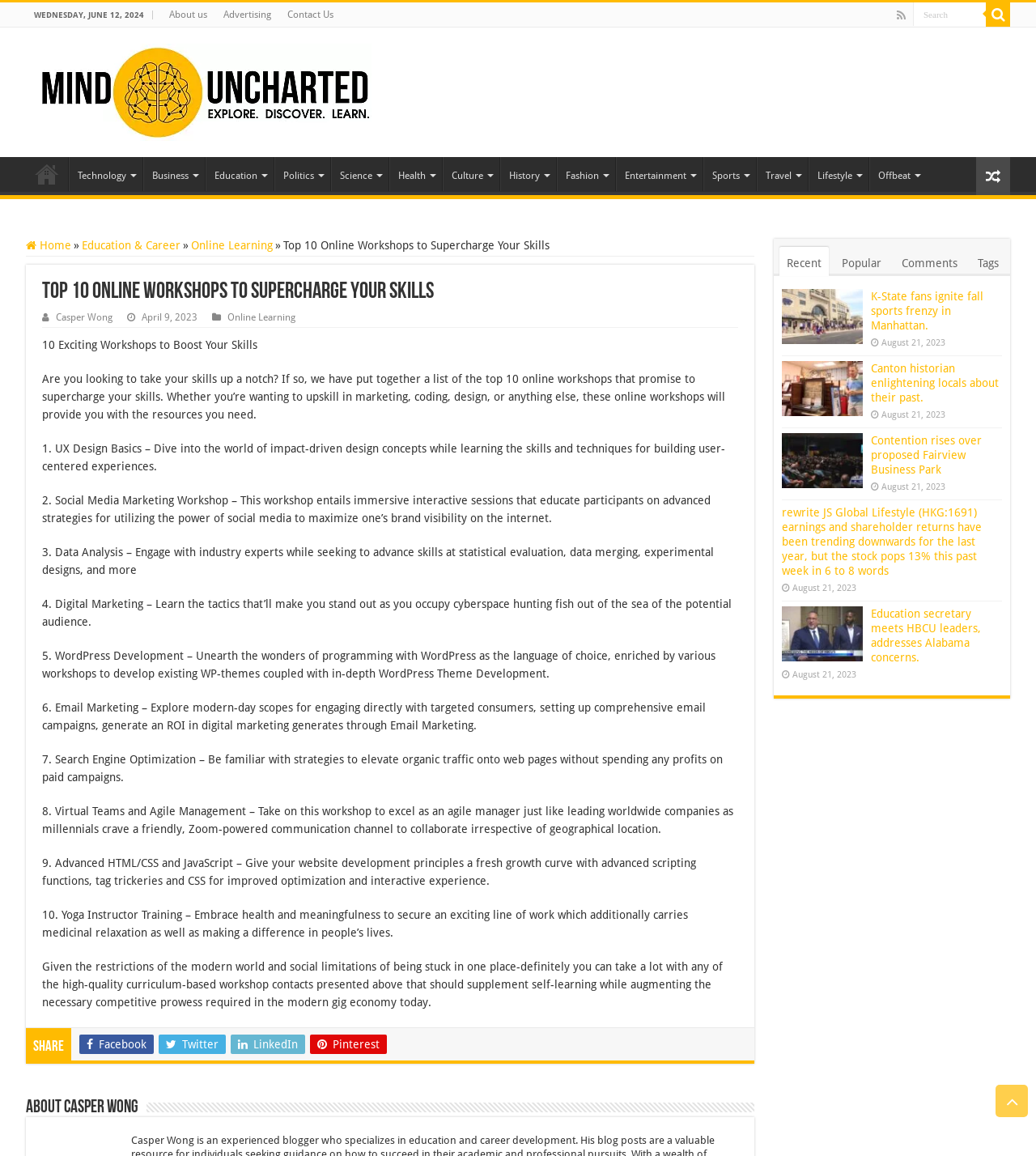Respond to the question below with a single word or phrase:
What is the topic of the article?

Online Learning